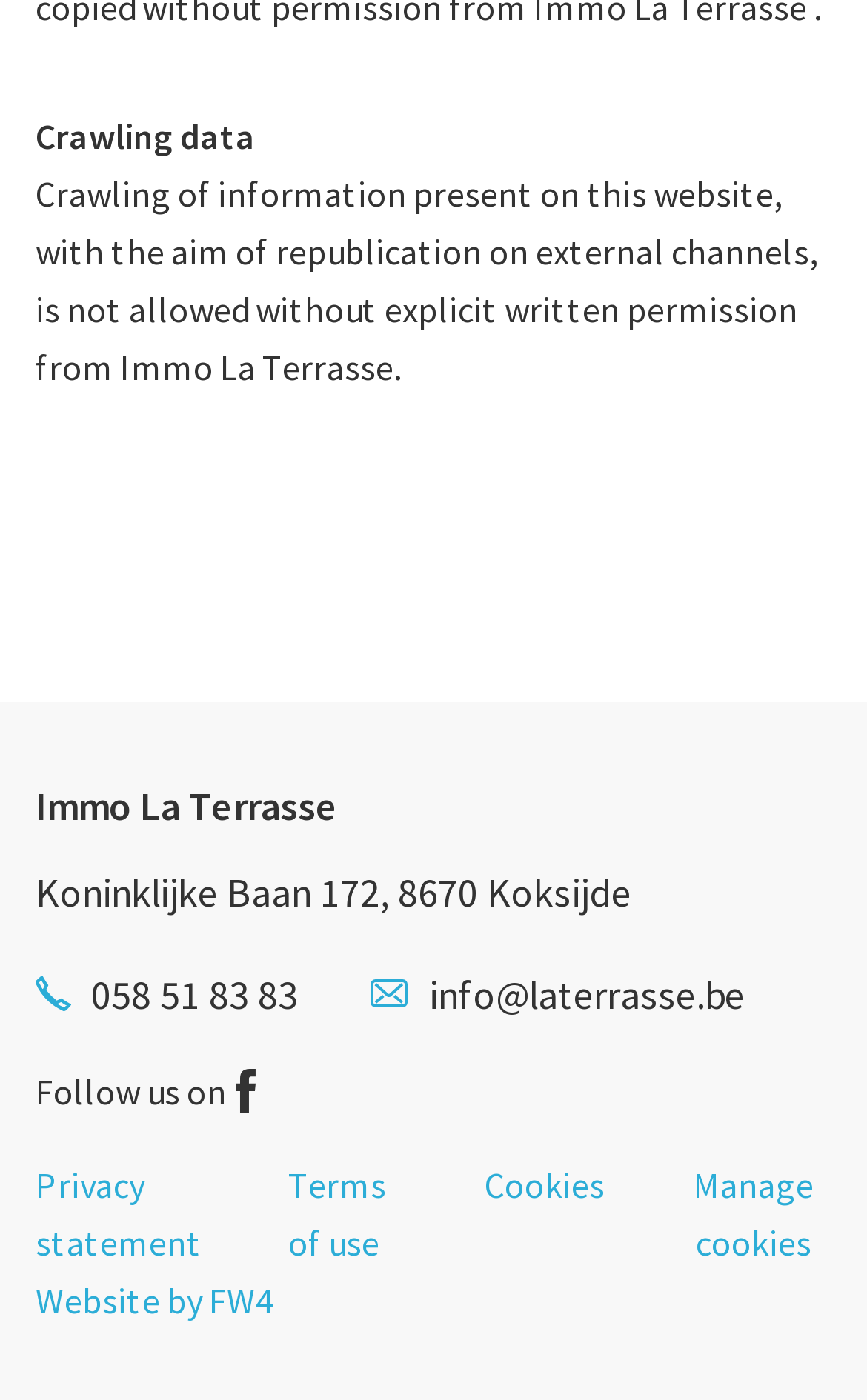Look at the image and answer the question in detail:
What is the address of Immo La Terrasse?

The address of Immo La Terrasse can be found in the contentinfo section of the webpage, where it is written as 'Koninklijke Baan 172, 8670 Koksijde'.